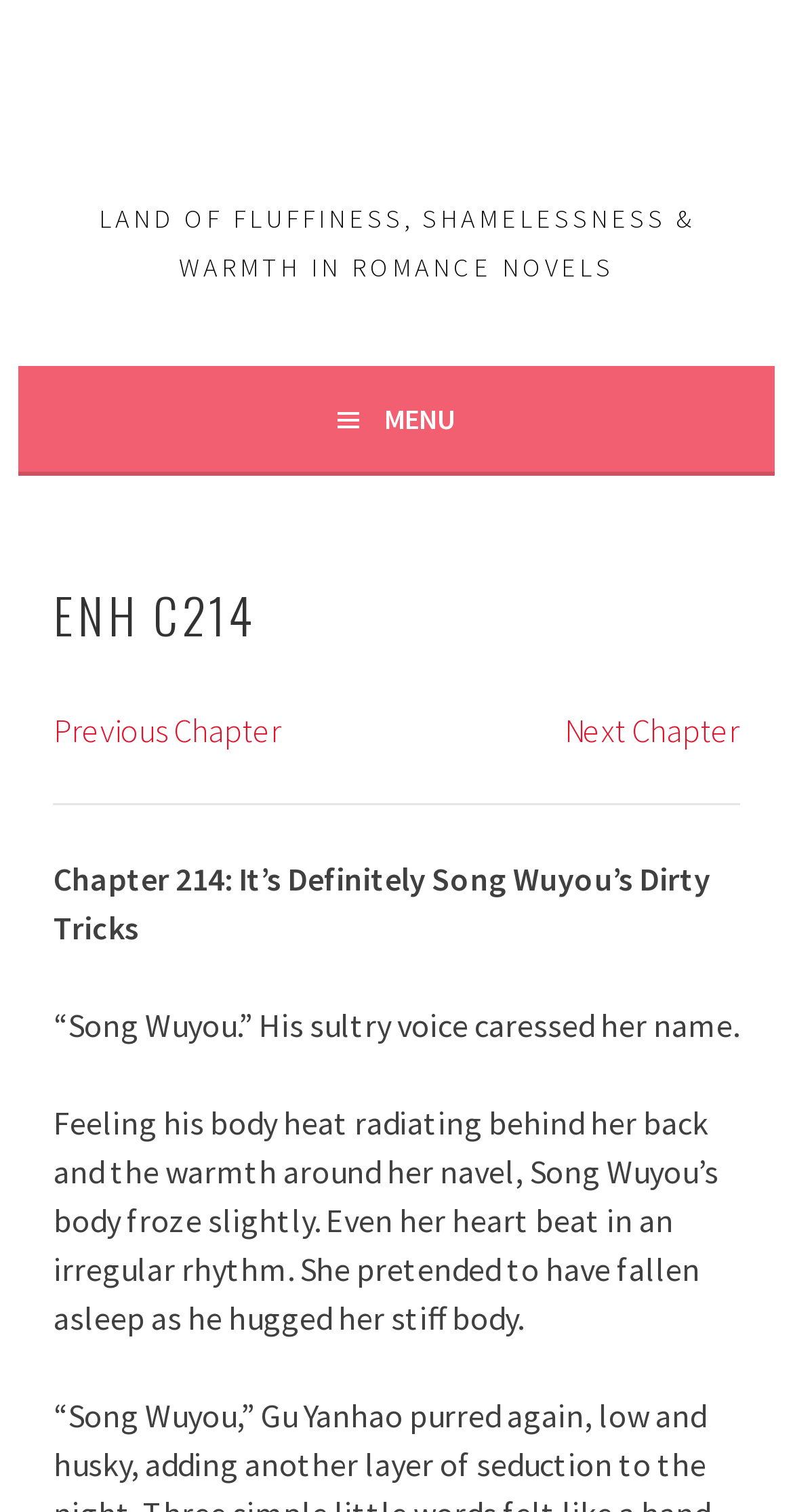Provide the bounding box coordinates of the HTML element this sentence describes: "Noxwin Gambling establishment Remark 2024". The bounding box coordinates consist of four float numbers between 0 and 1, i.e., [left, top, right, bottom].

None